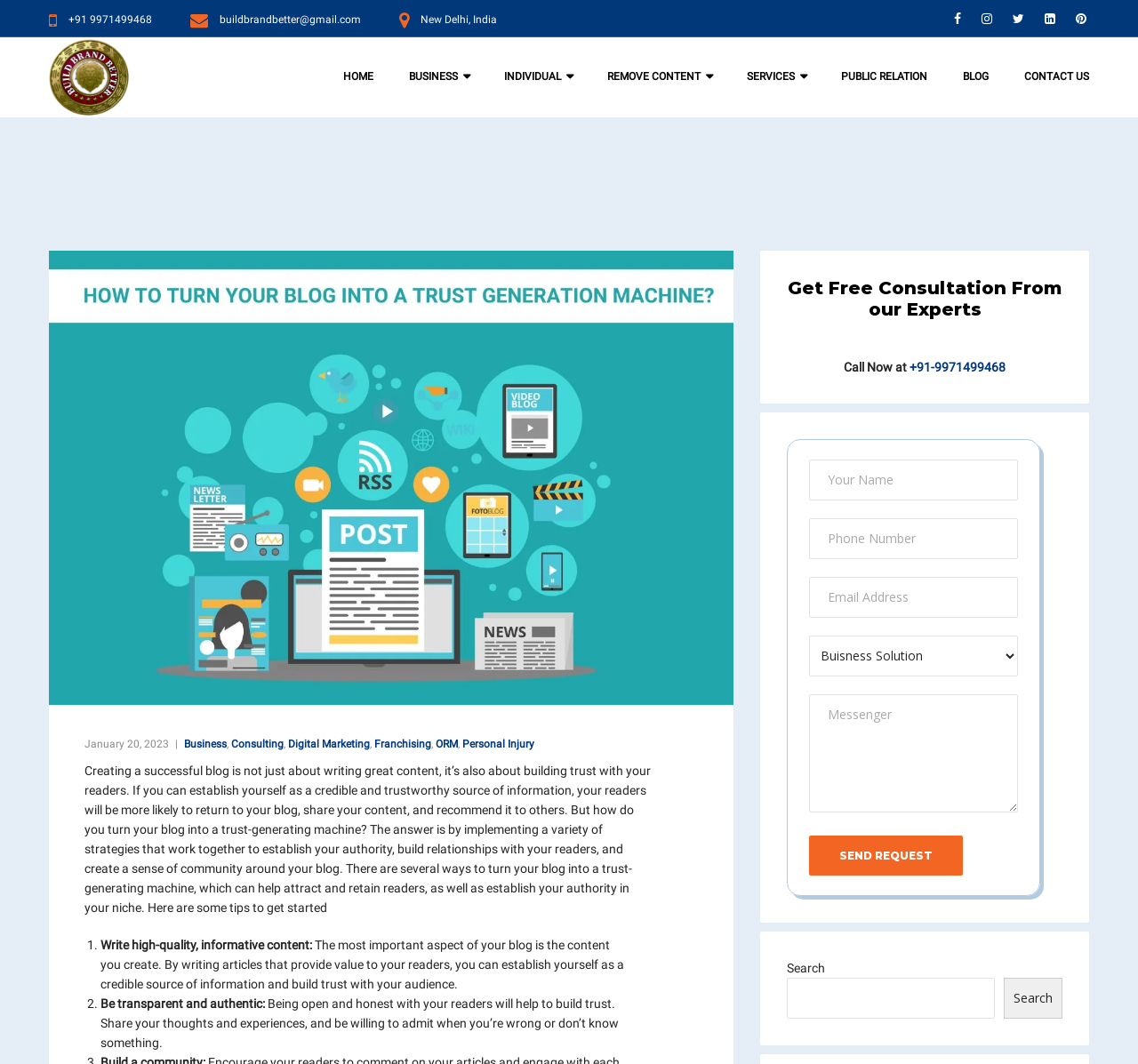Extract the bounding box coordinates for the UI element described as: "+91-9971499468".

[0.799, 0.338, 0.884, 0.352]